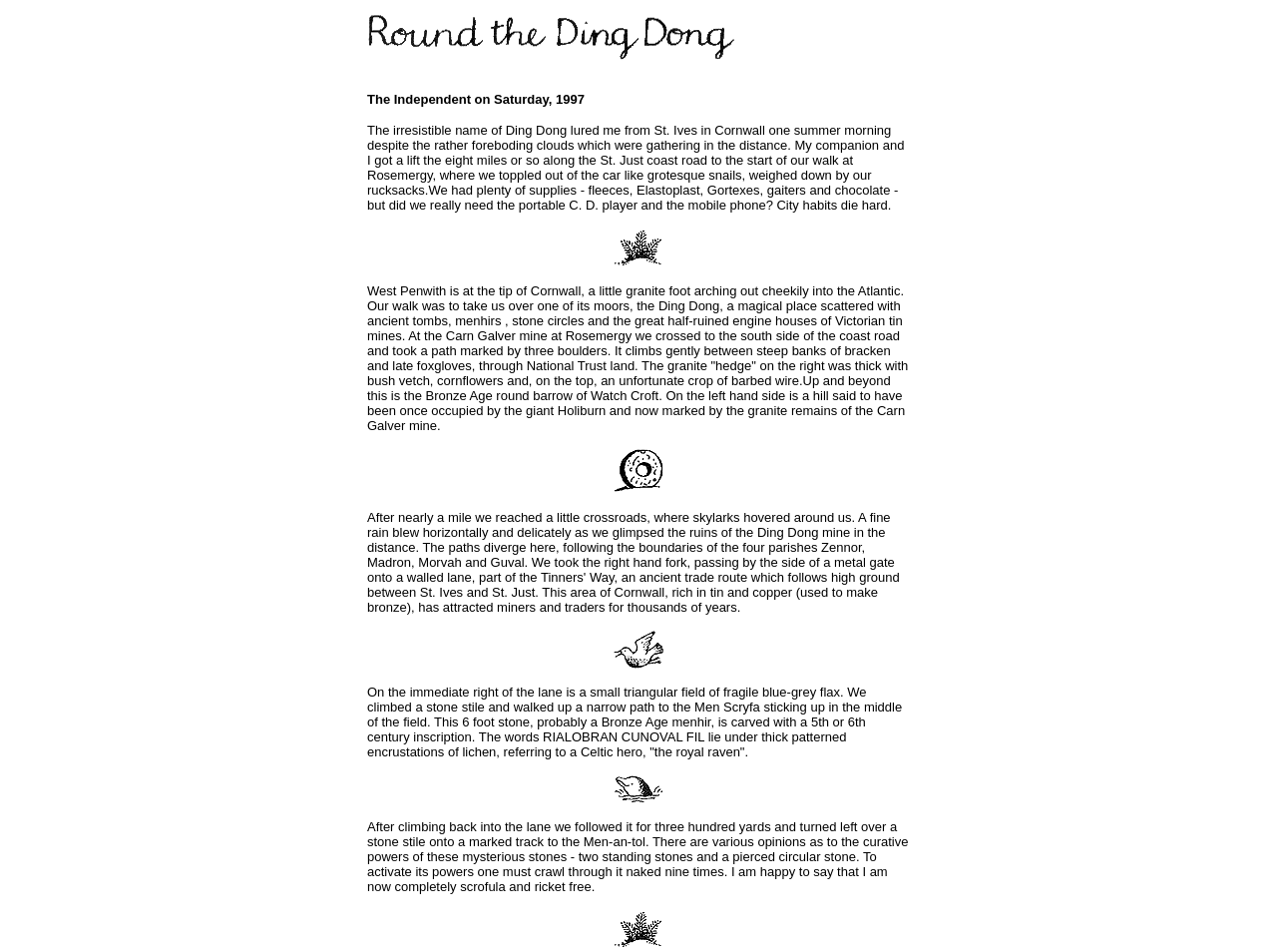What is the name of the Celtic hero mentioned in the text?
Please provide a comprehensive answer based on the contents of the image.

The Celtic hero mentioned in the text is referred to as 'the royal raven', which is an inscription found on the Men Scryfa stone. This information can be found in the fifth paragraph of the text, where the author describes visiting the Men Scryfa and reading the inscription on the stone.